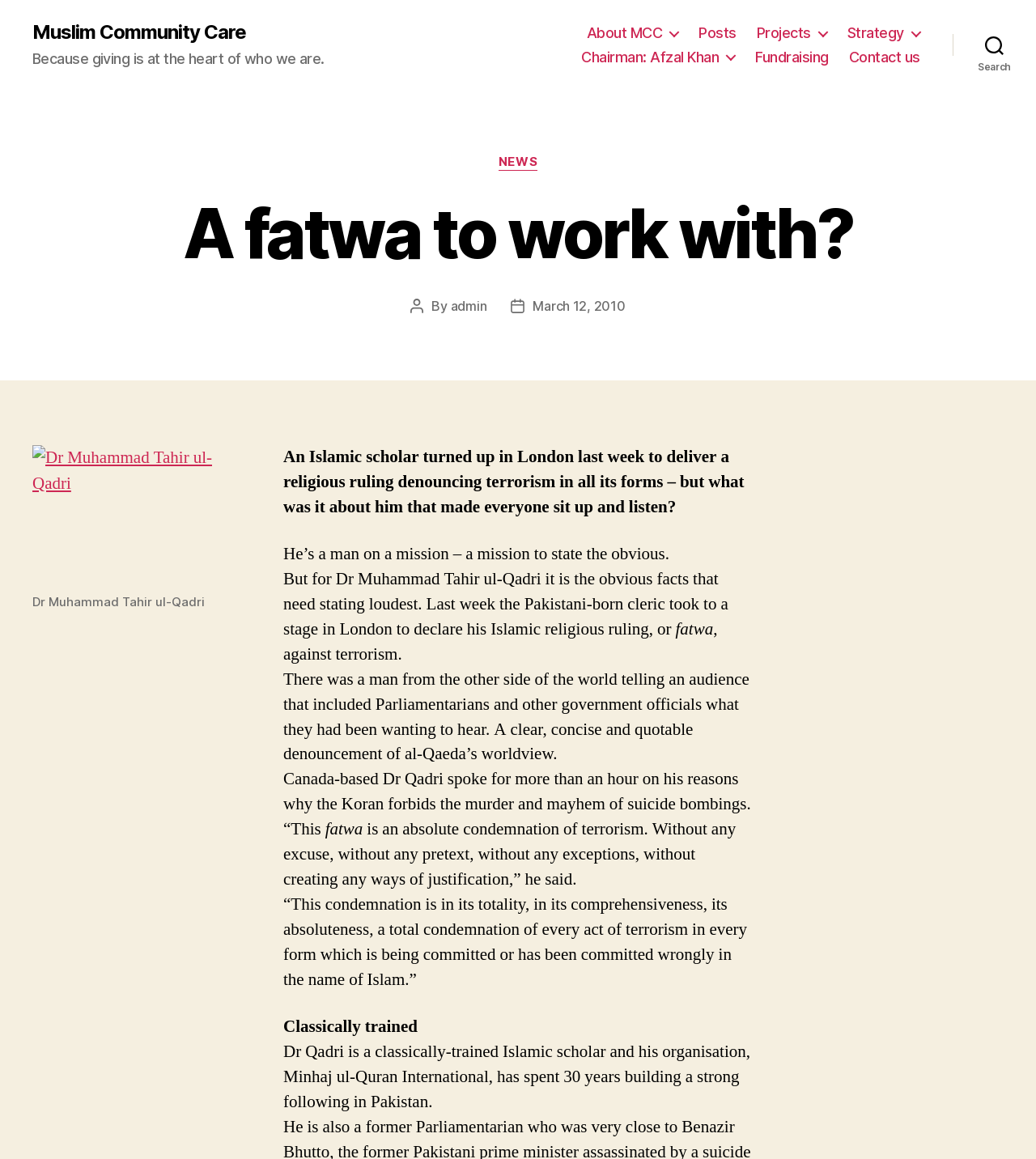Bounding box coordinates are specified in the format (top-left x, top-left y, bottom-right x, bottom-right y). All values are floating point numbers bounded between 0 and 1. Please provide the bounding box coordinate of the region this sentence describes: March 12, 2010

[0.514, 0.257, 0.604, 0.271]